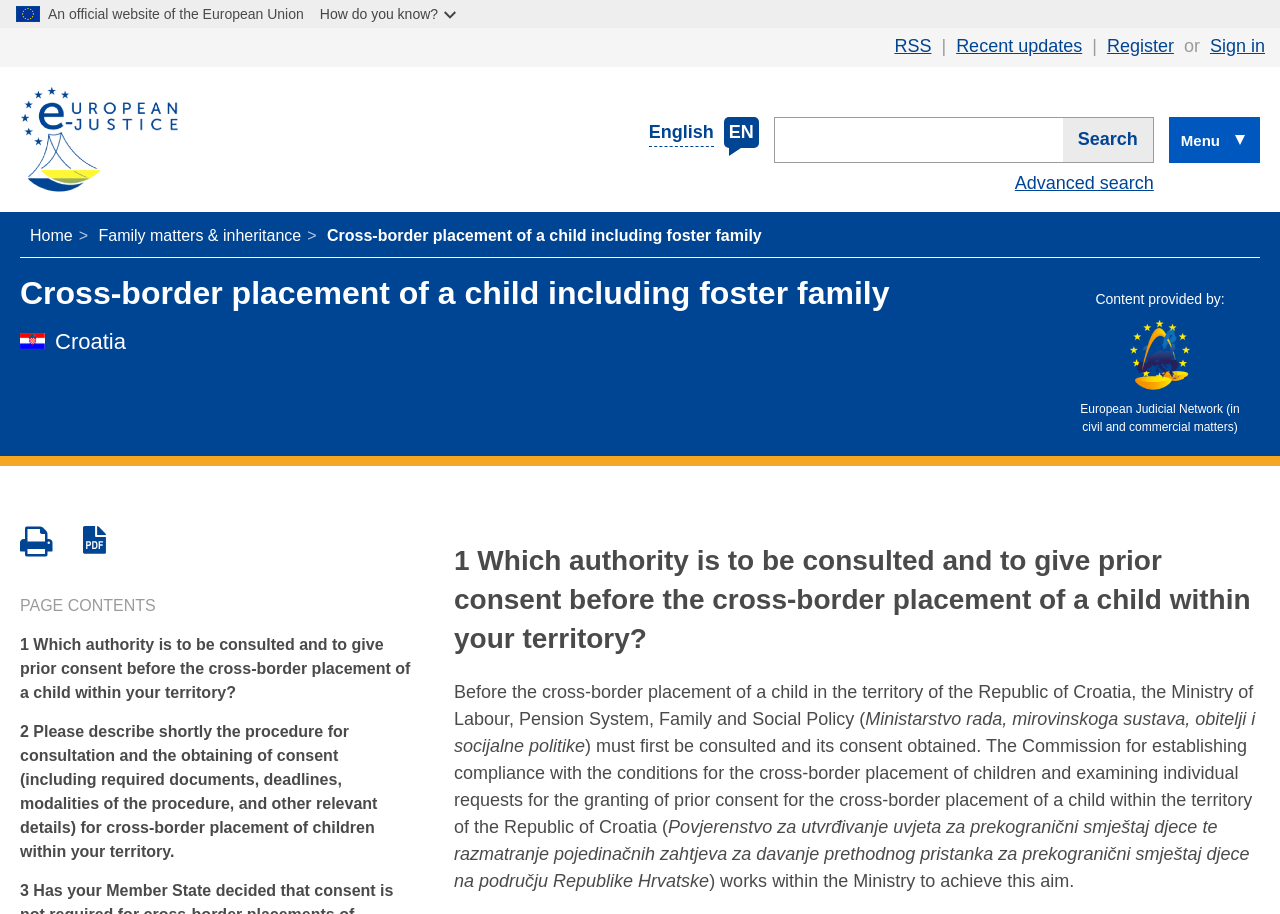Extract the main headline from the webpage and generate its text.

Cross-border placement of a child including foster family